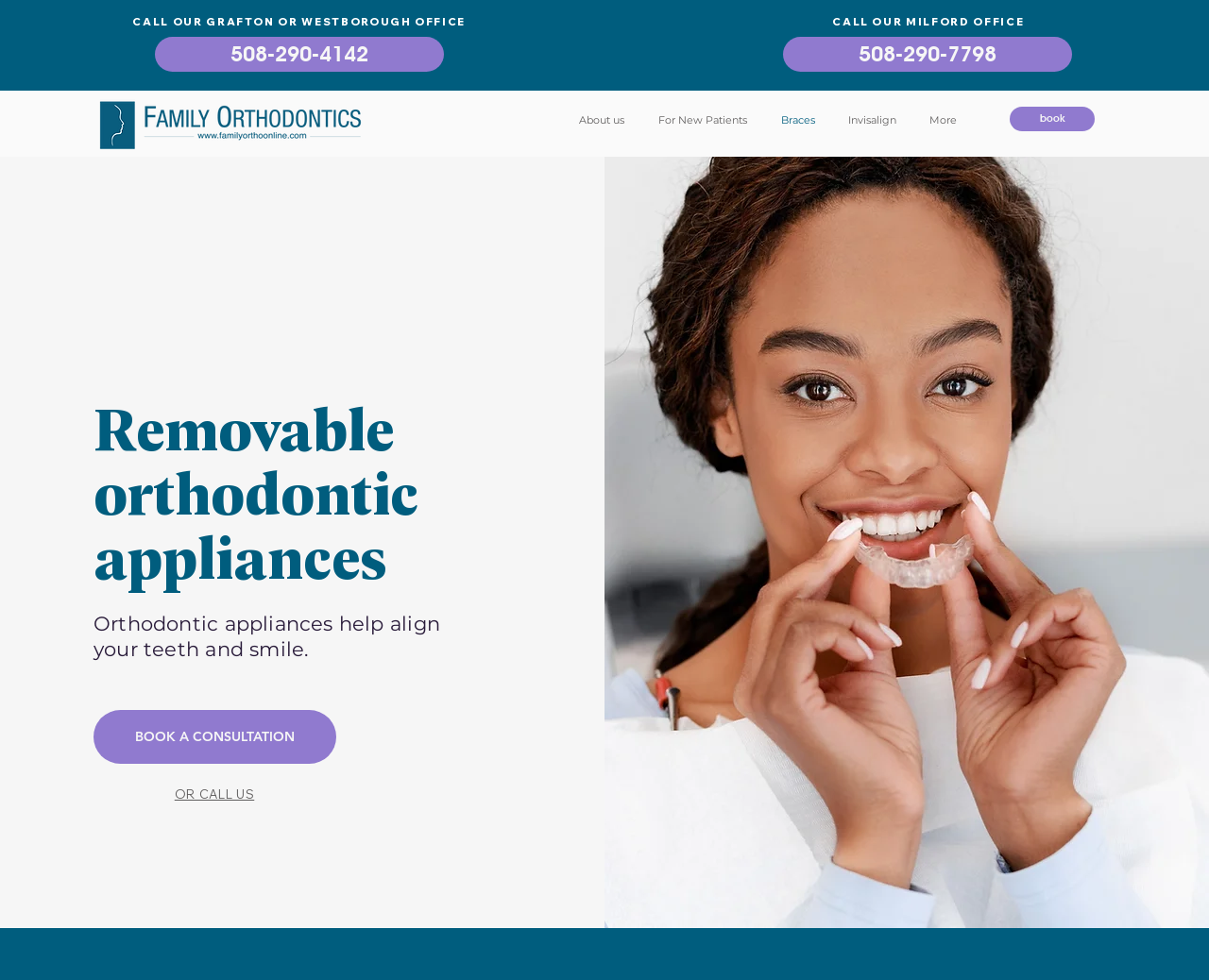How can I schedule a consultation?
Can you offer a detailed and complete answer to this question?

The webpage provides two options to schedule a consultation: booking online through the 'BOOK A CONSULTATION' link or calling one of the office phone numbers listed.